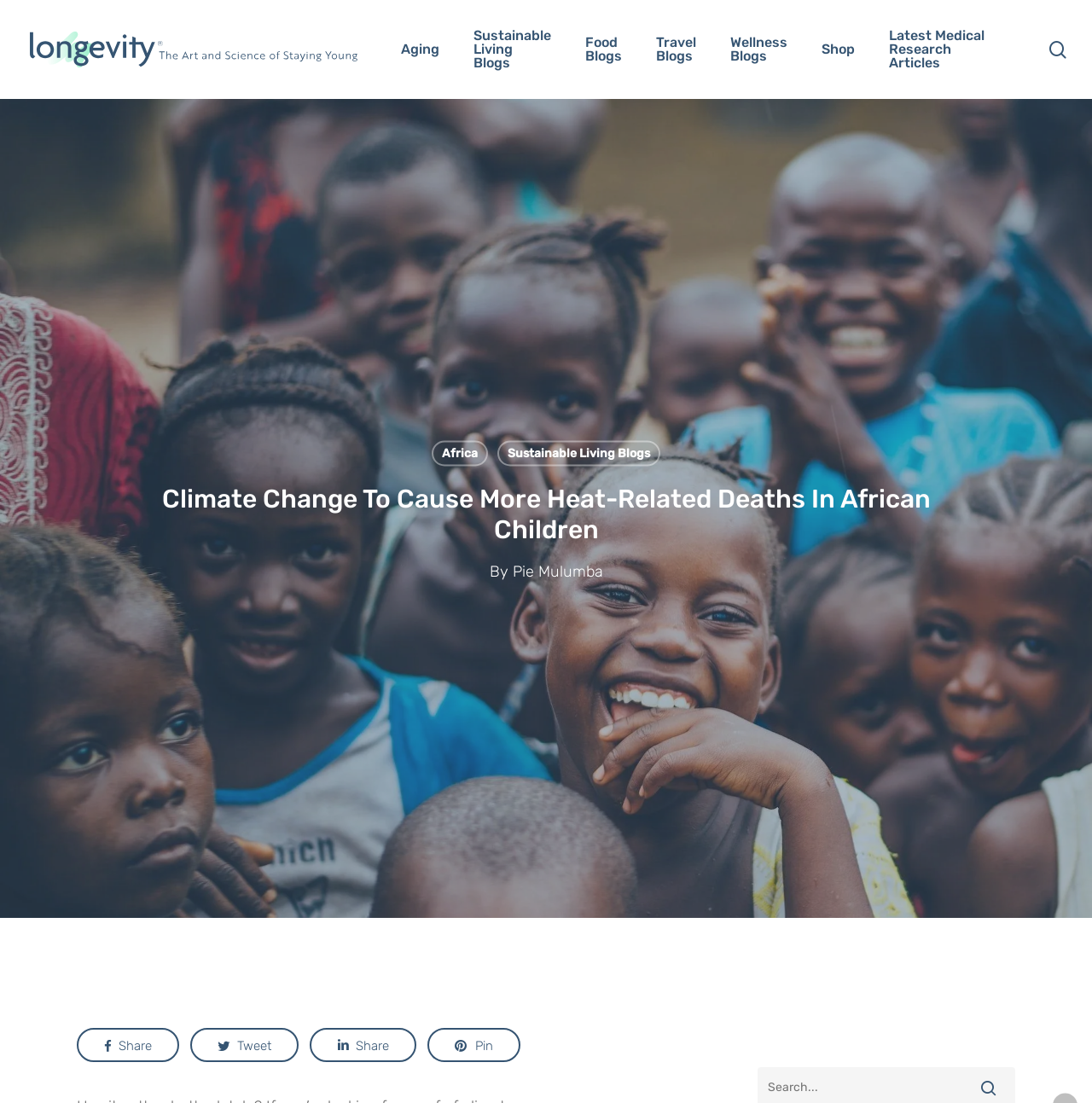What is the name of the website?
Examine the screenshot and reply with a single word or phrase.

Longevity LIVE